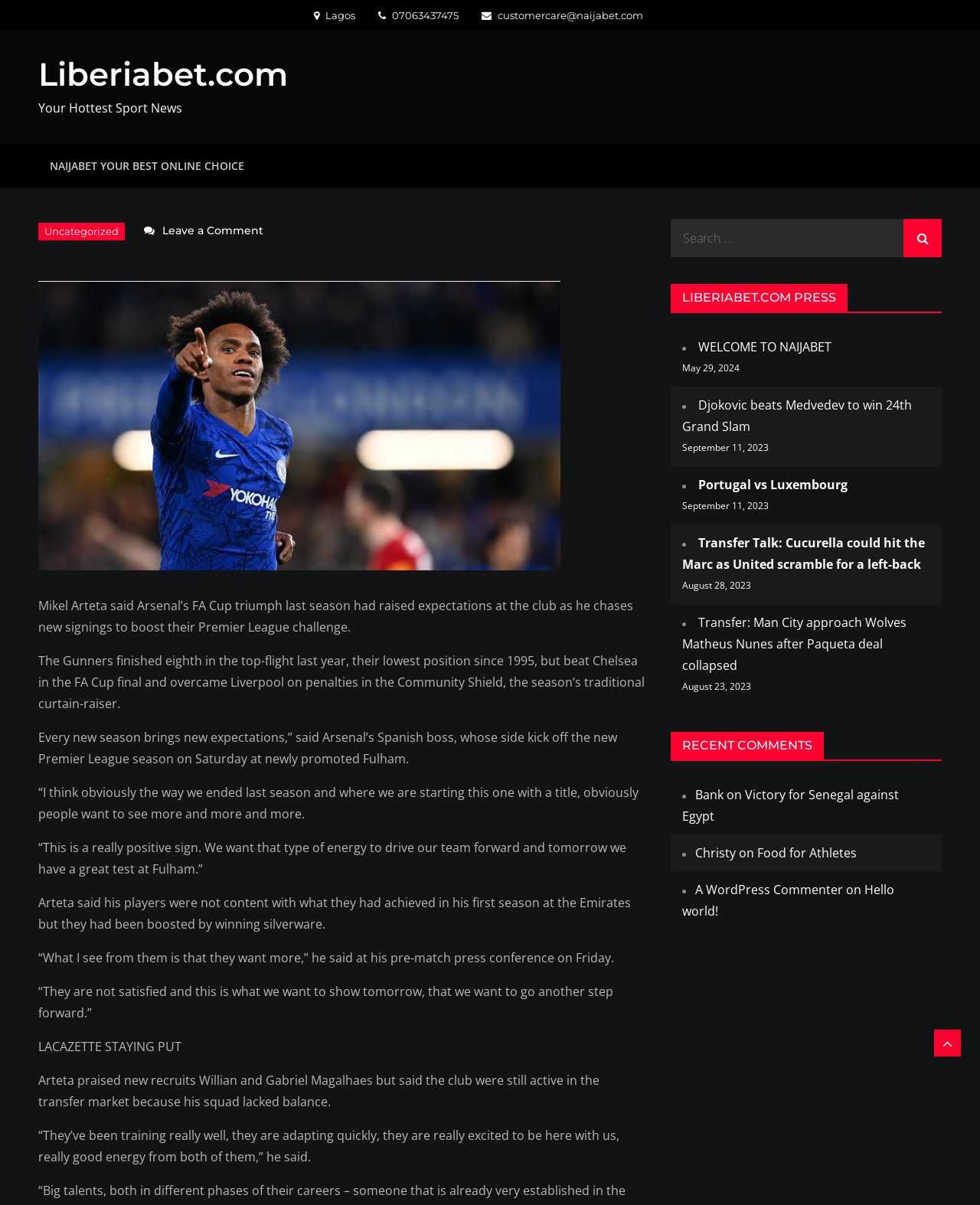What is the name of the website?
Please provide a comprehensive answer to the question based on the webpage screenshot.

The name of the website can be found in the heading element with the text 'Liberiabet.com' which is located at the top of the webpage.